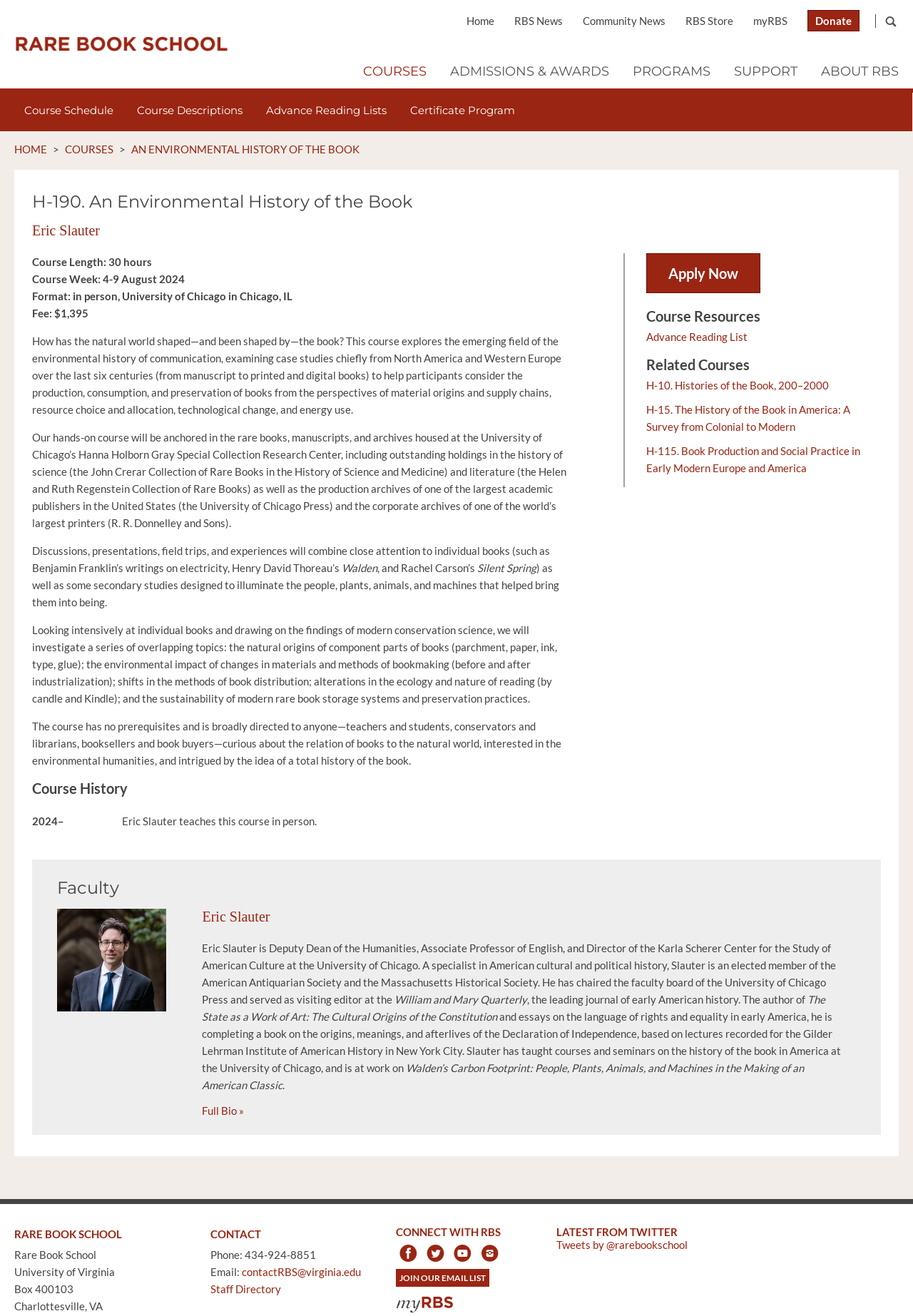What is the topic of the course?
Can you provide a detailed and comprehensive answer to the question?

The course topic is mentioned in the course description, which explores the environmental history of communication and examines the production, consumption, and preservation of books from the perspectives of material origins and supply chains, resource choice and allocation, technological change, and energy use.